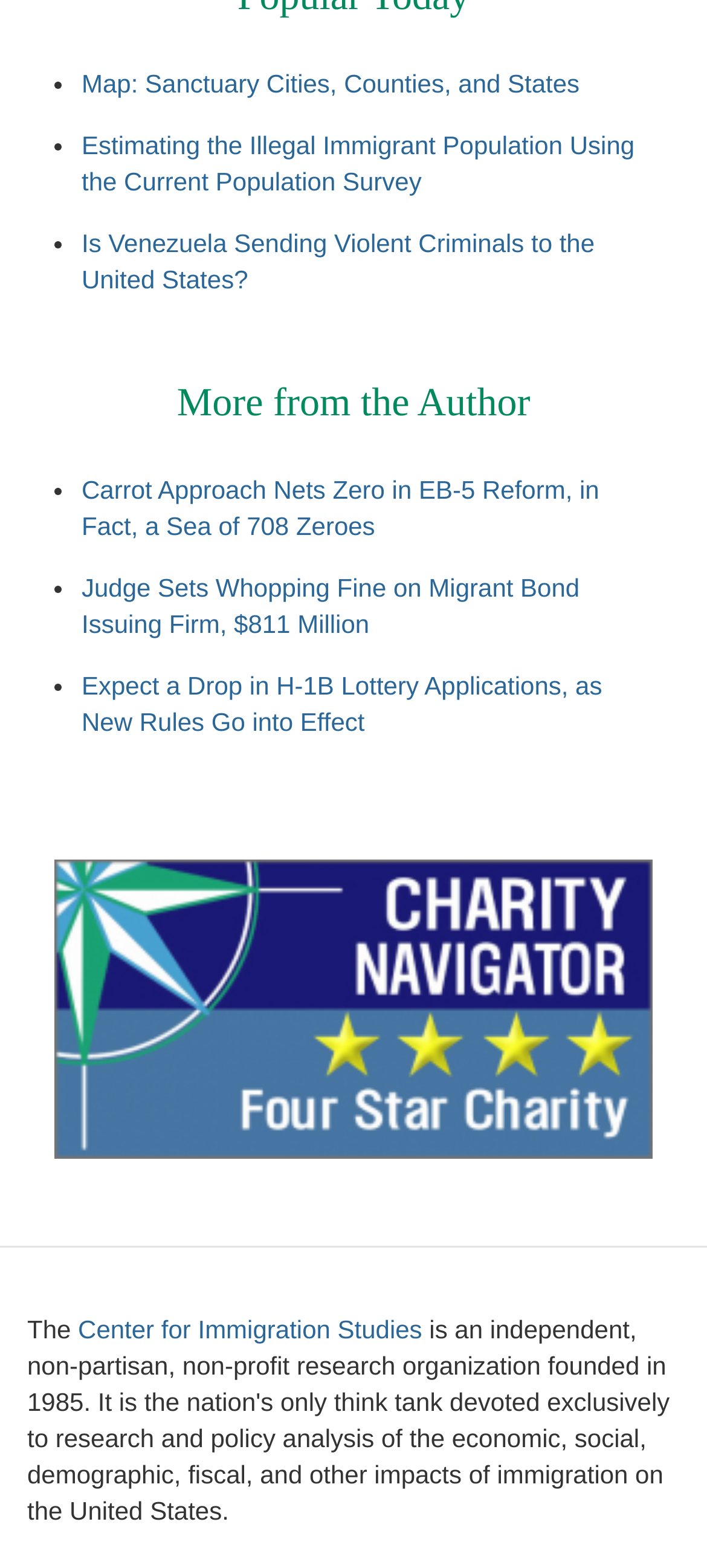Please give a concise answer to this question using a single word or phrase: 
How many links are there in the webpage?

8